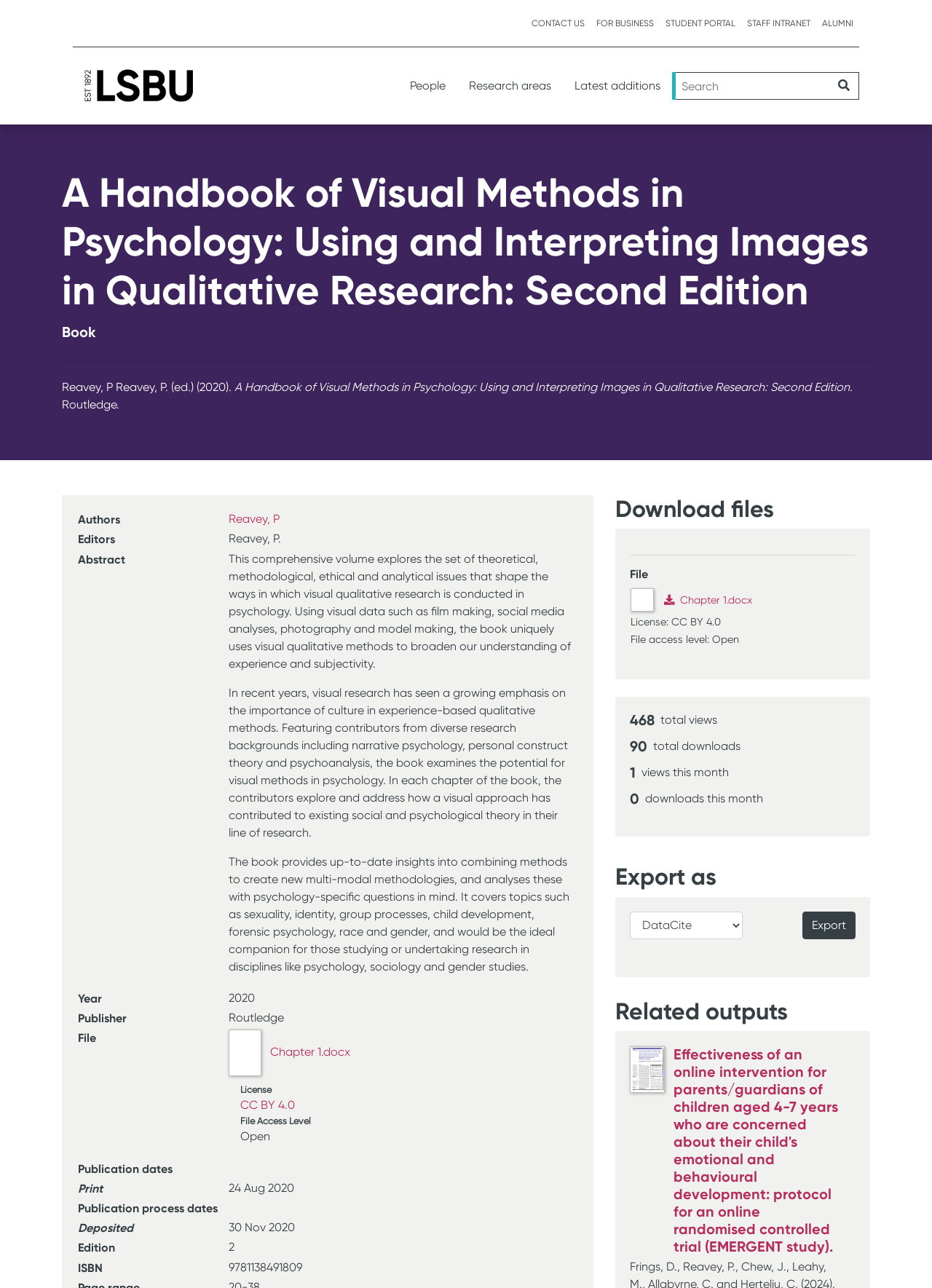Kindly determine the bounding box coordinates for the area that needs to be clicked to execute this instruction: "View the 'Latest additions'".

[0.604, 0.051, 0.721, 0.083]